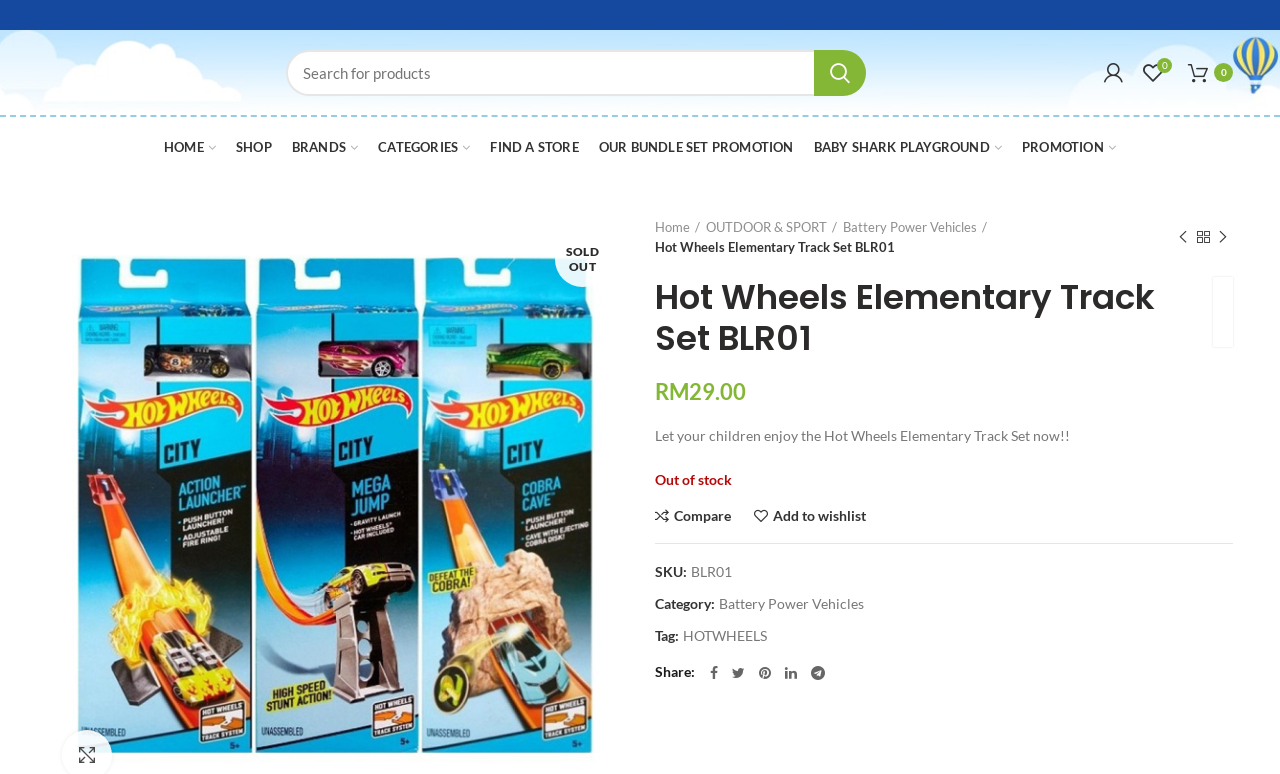Determine the bounding box coordinates for the area that needs to be clicked to fulfill this task: "access recruiting portal". The coordinates must be given as four float numbers between 0 and 1, i.e., [left, top, right, bottom].

None